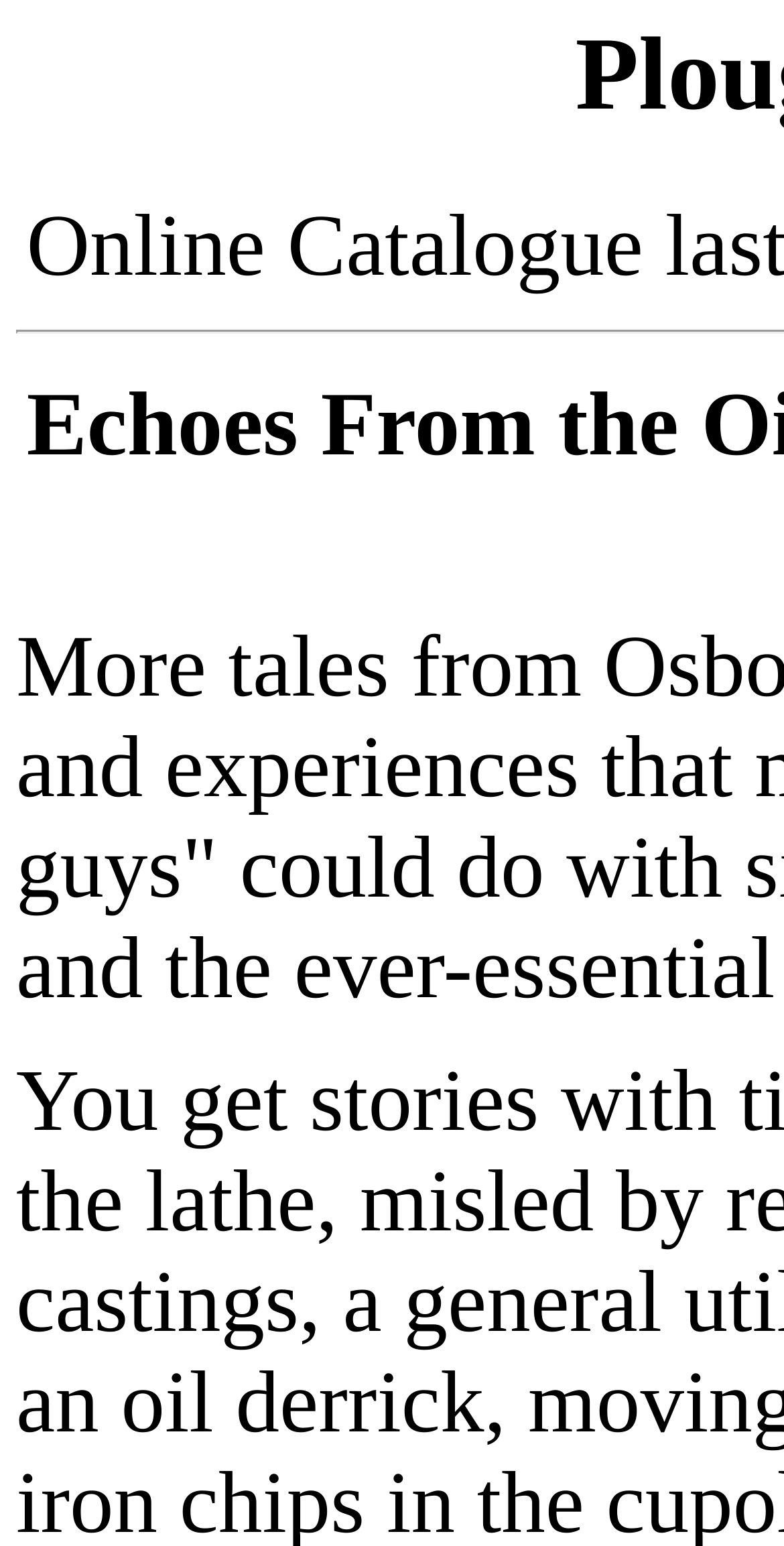Extract the main title from the webpage.

Plough Book Sales